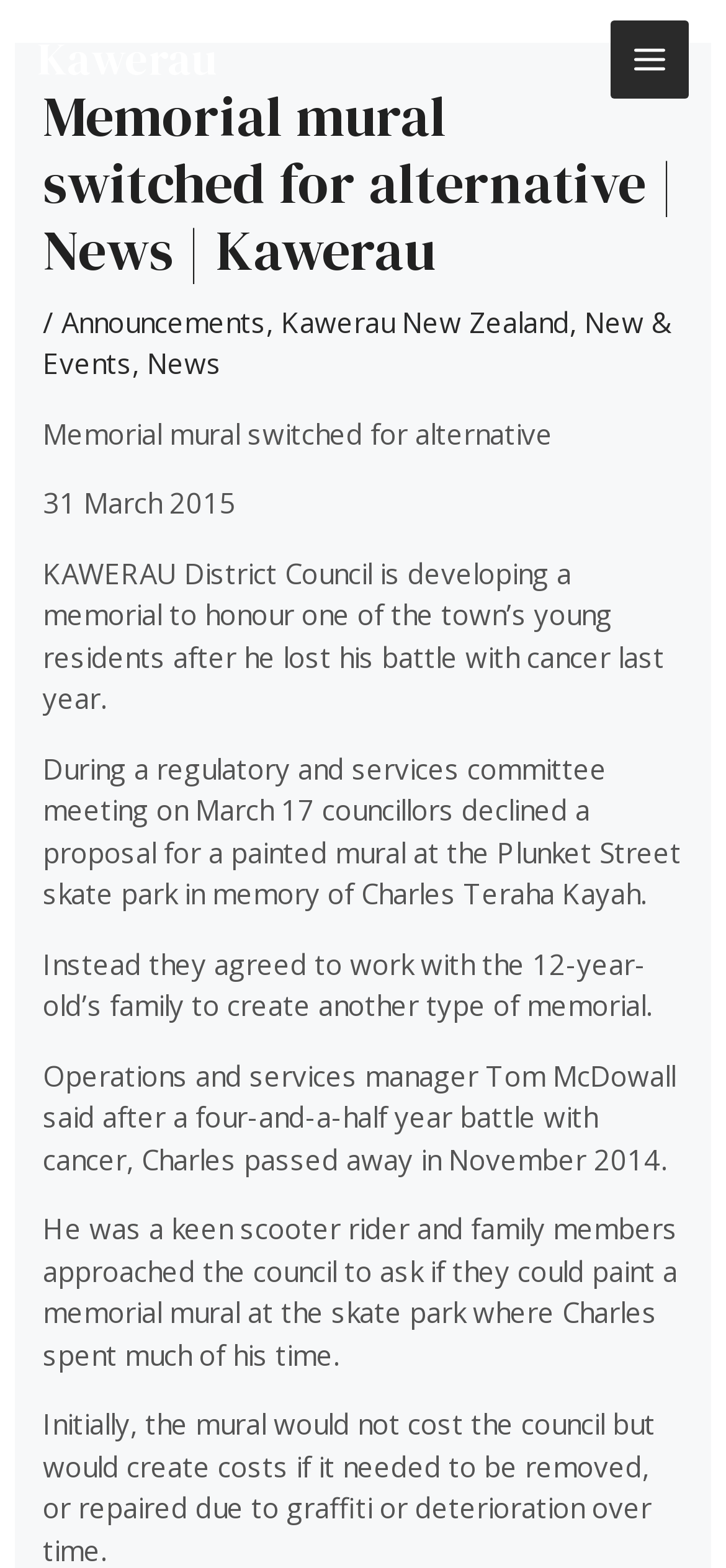Using the details from the image, please elaborate on the following question: What is the name of the person who lost his battle with cancer?

The answer can be found in the article section of the webpage, where it says 'KAWERAU District Council is developing a memorial to honour one of the town’s young residents after he lost his battle with cancer last year.' and later mentions 'Charles passed away in November 2014.'